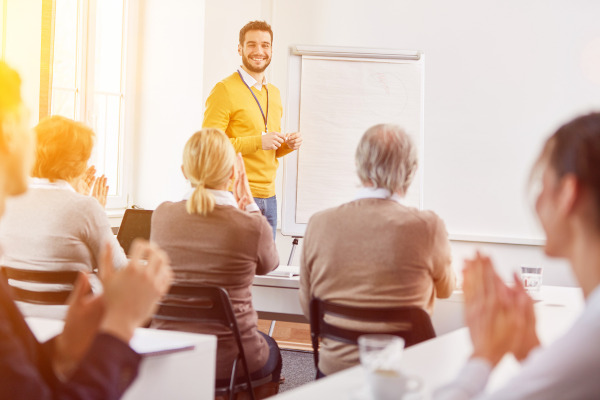Give a one-word or short phrase answer to the question: 
What is the instructor holding?

A pen